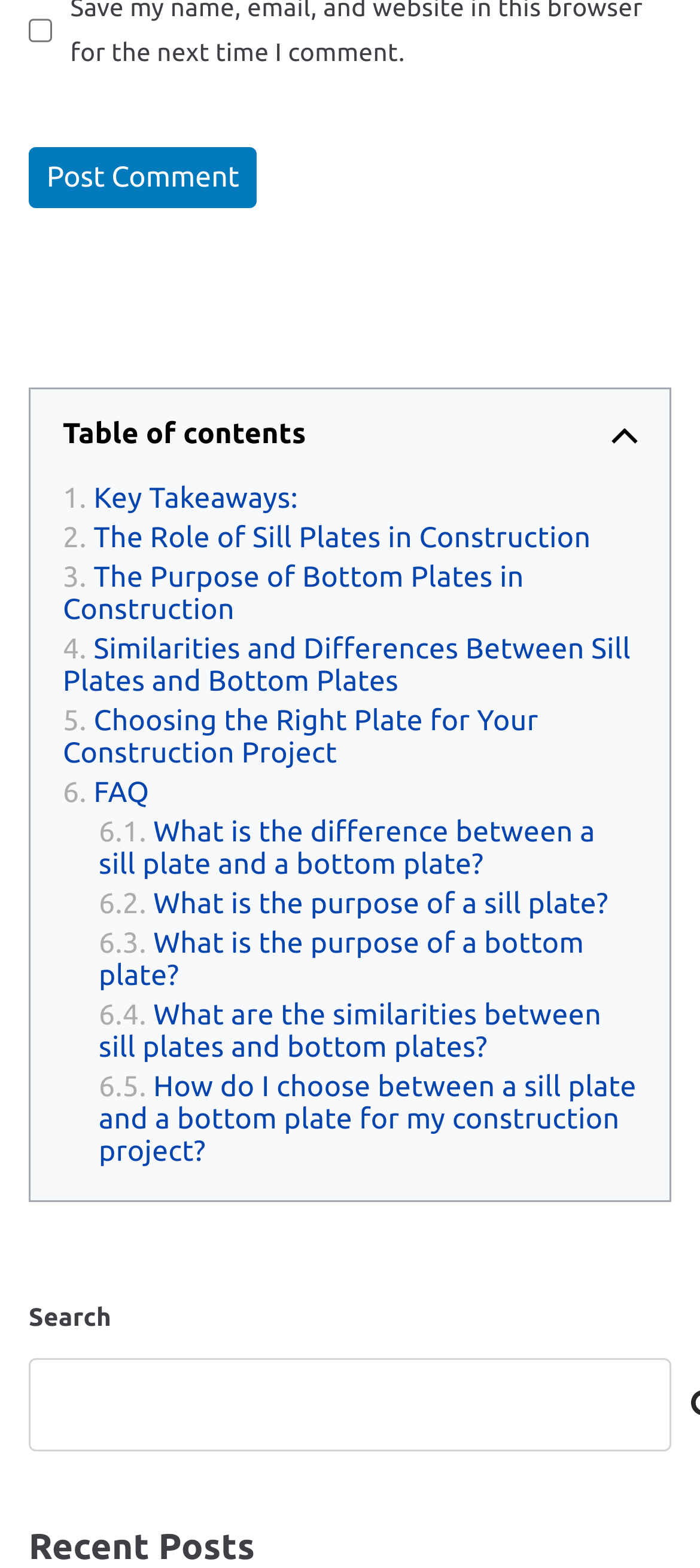Determine the bounding box coordinates for the area you should click to complete the following instruction: "Click the Post Comment button".

[0.041, 0.094, 0.368, 0.133]